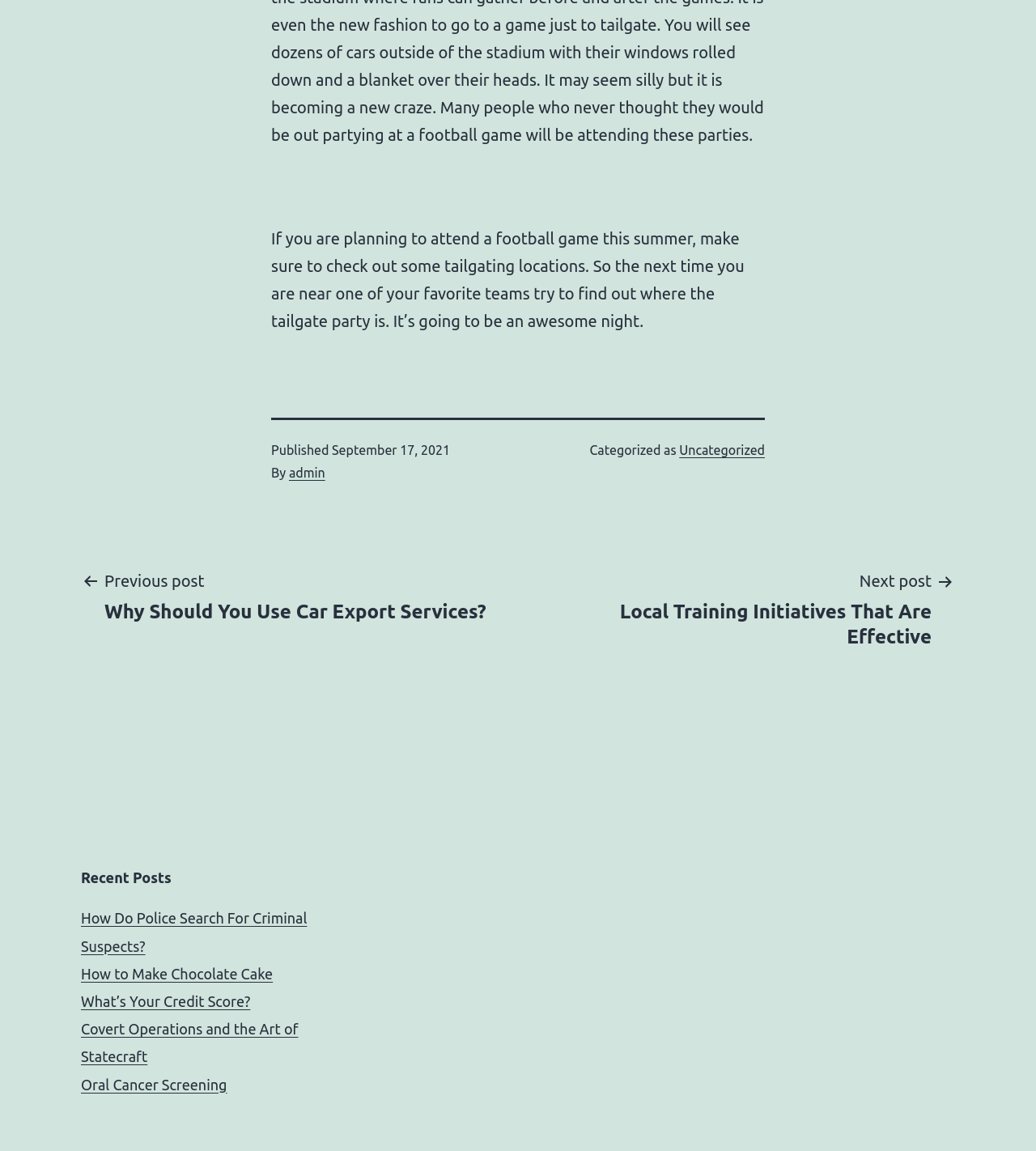Answer the question in a single word or phrase:
What is the category of the current post?

Uncategorized